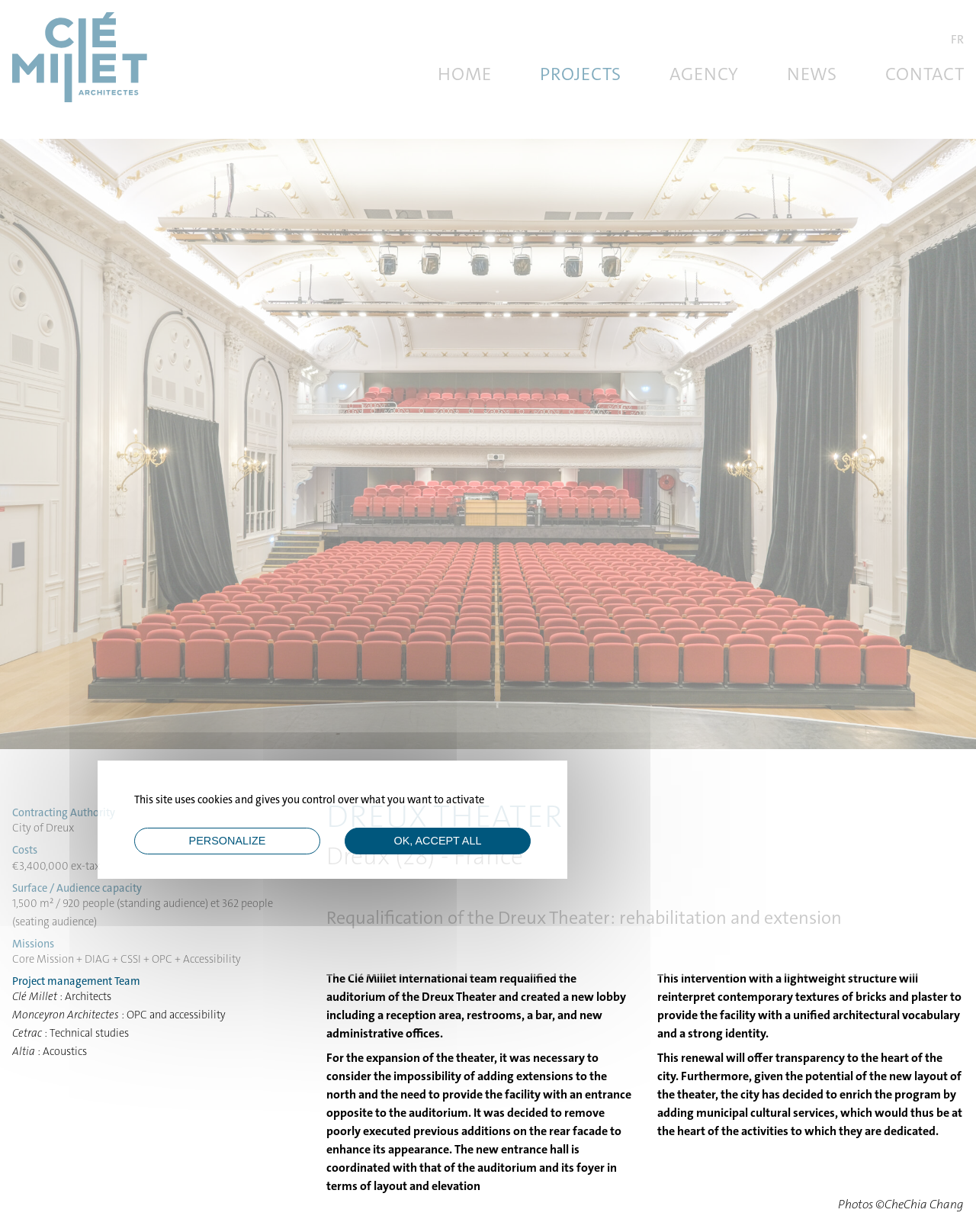How many photos are there in the gallery?
Please provide a comprehensive answer based on the details in the screenshot.

The number of photos in the gallery can be found by counting the number of tabs in the tablist element, which ranges from '1 of 9' to '9 of 9'.